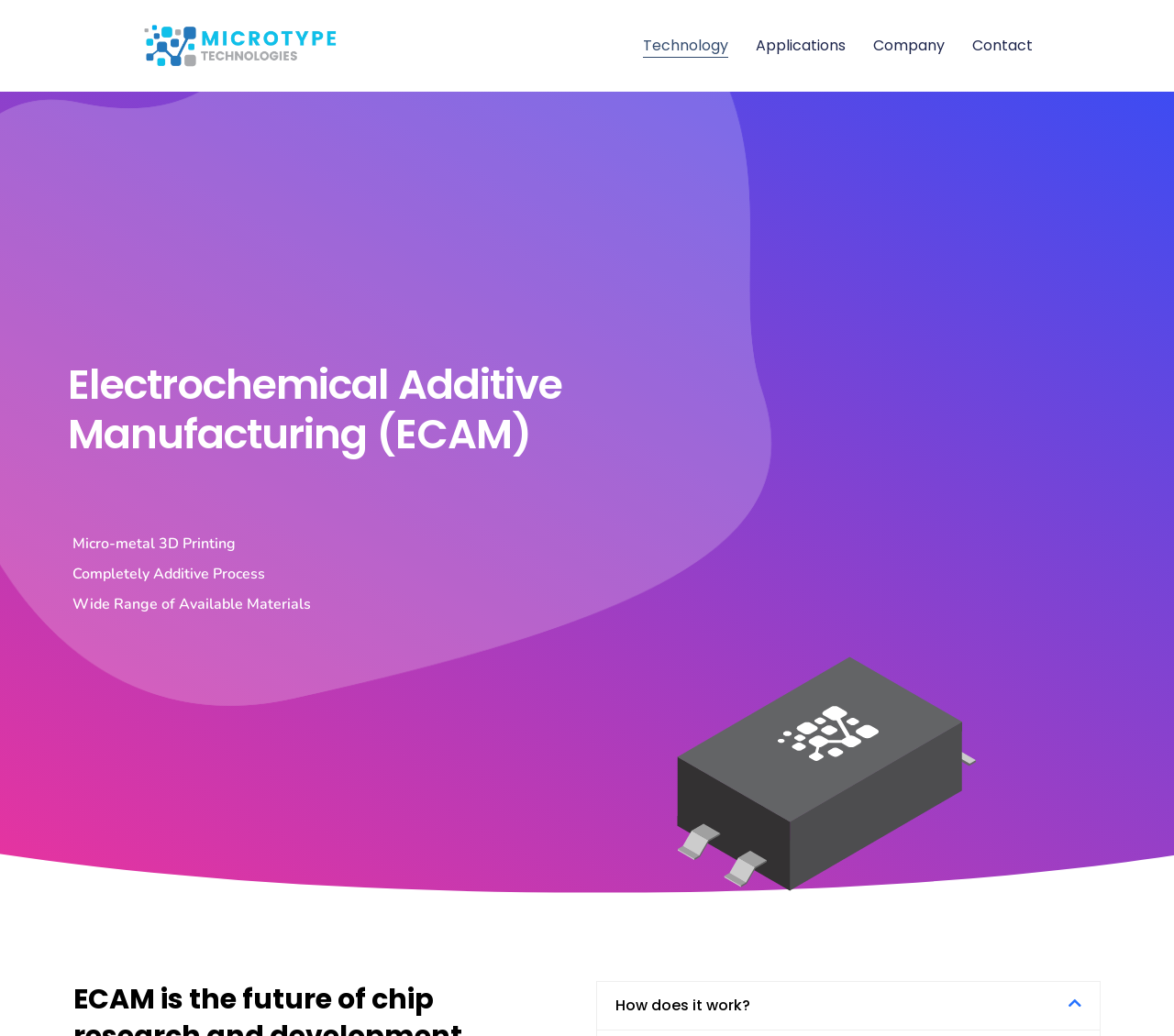What are the main sections of the website?
Please elaborate on the answer to the question with detailed information.

The webpage has a navigation menu with four main sections: Technology, Applications, Company, and Contact. These sections likely provide information about the company's technology, its applications, the company itself, and how to get in touch with them.